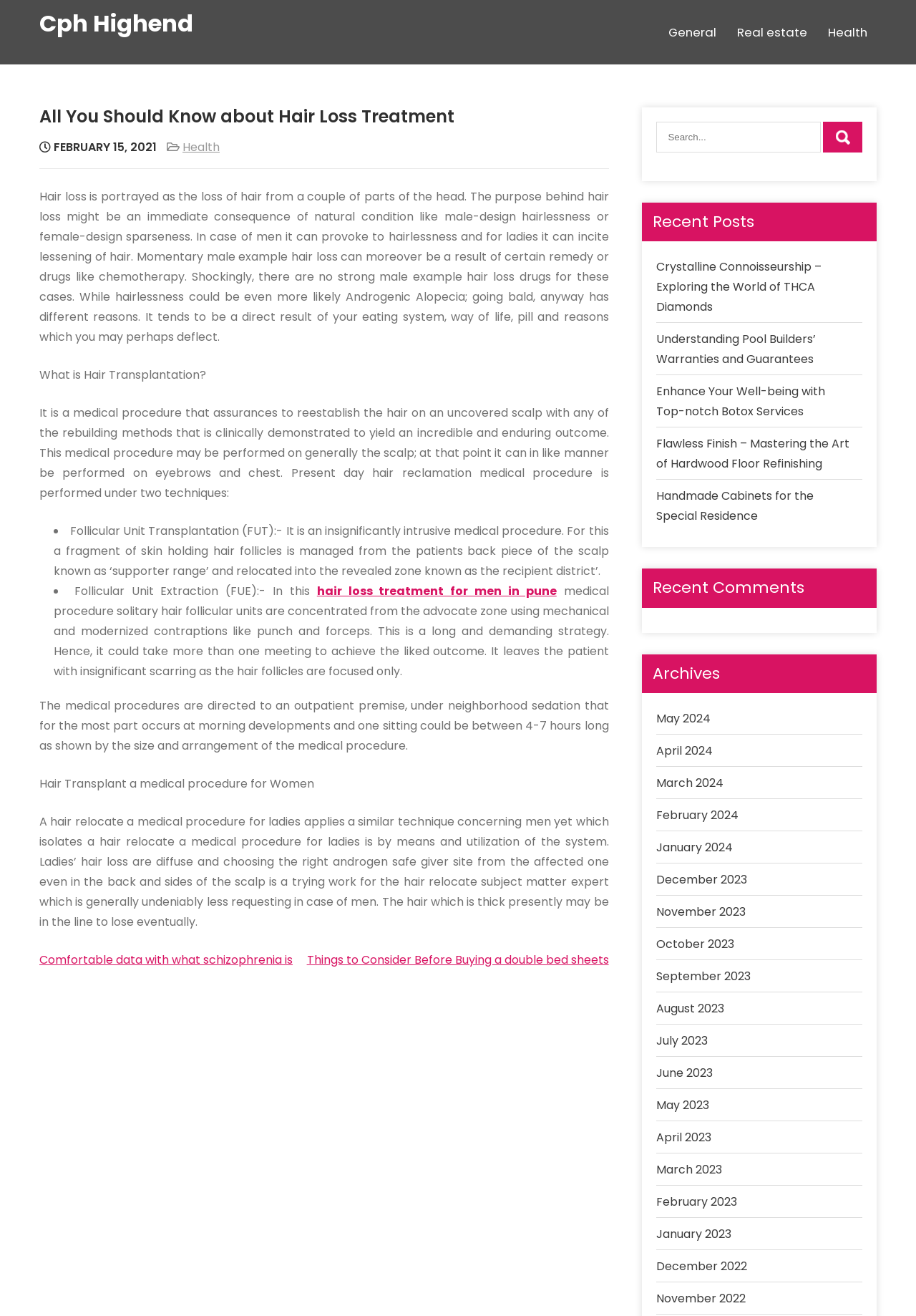Determine the bounding box coordinates of the clickable region to execute the instruction: "Read the 'Recent Posts'". The coordinates should be four float numbers between 0 and 1, denoted as [left, top, right, bottom].

[0.701, 0.154, 0.957, 0.184]